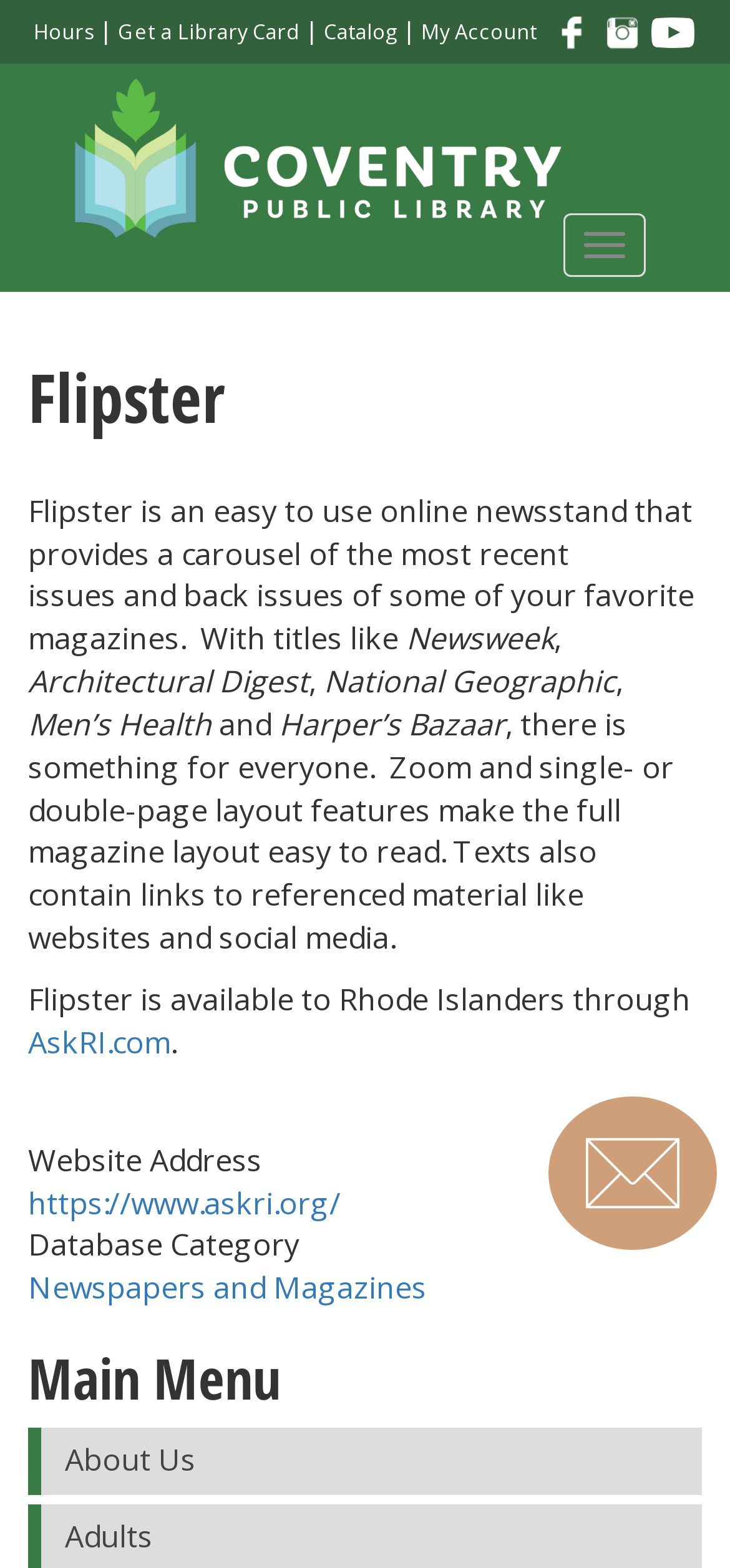Please mark the clickable region by giving the bounding box coordinates needed to complete this instruction: "Check 'My Account'".

[0.577, 0.011, 0.736, 0.029]